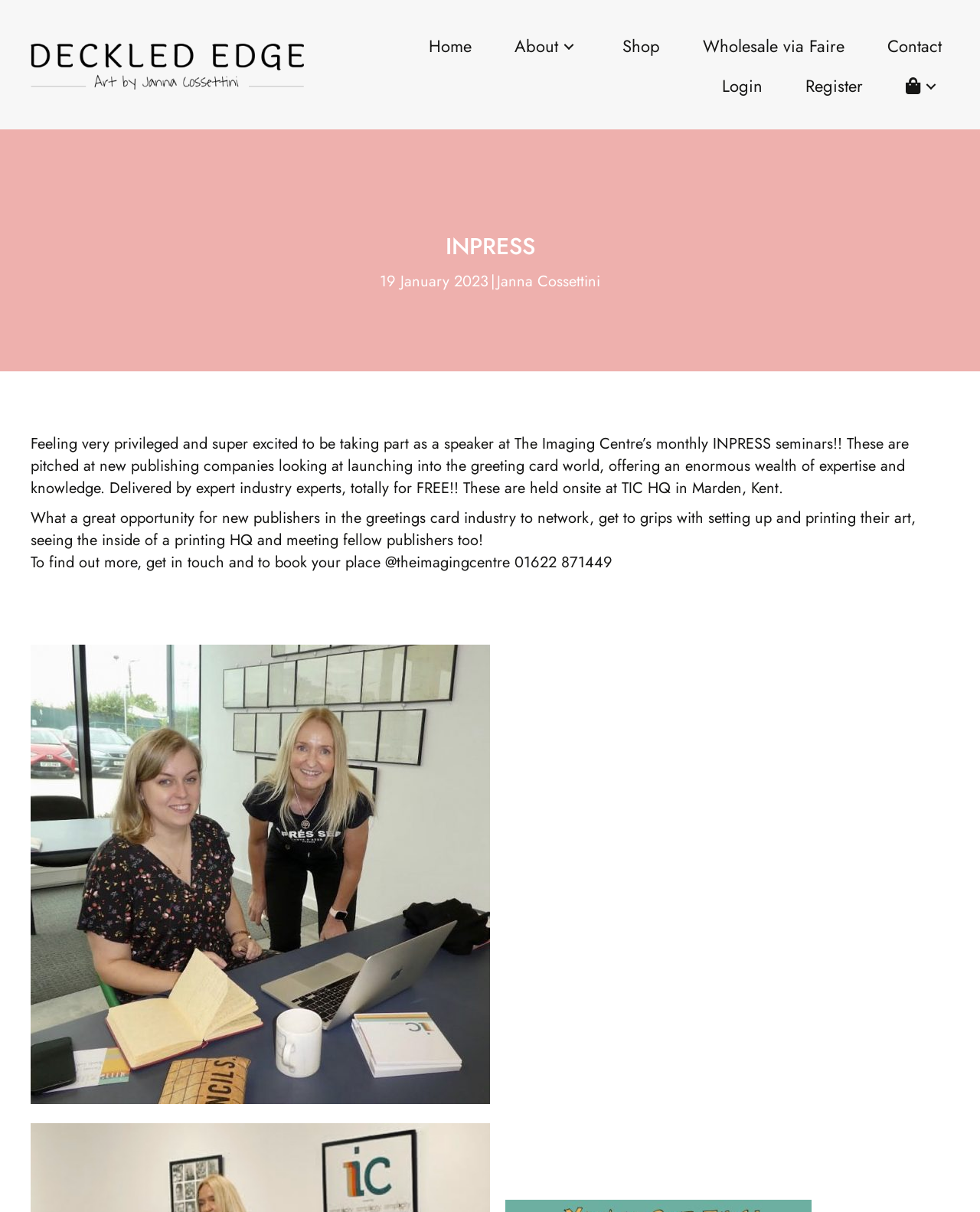Determine the bounding box coordinates of the clickable region to follow the instruction: "Go to the Home page".

[0.43, 0.022, 0.489, 0.055]